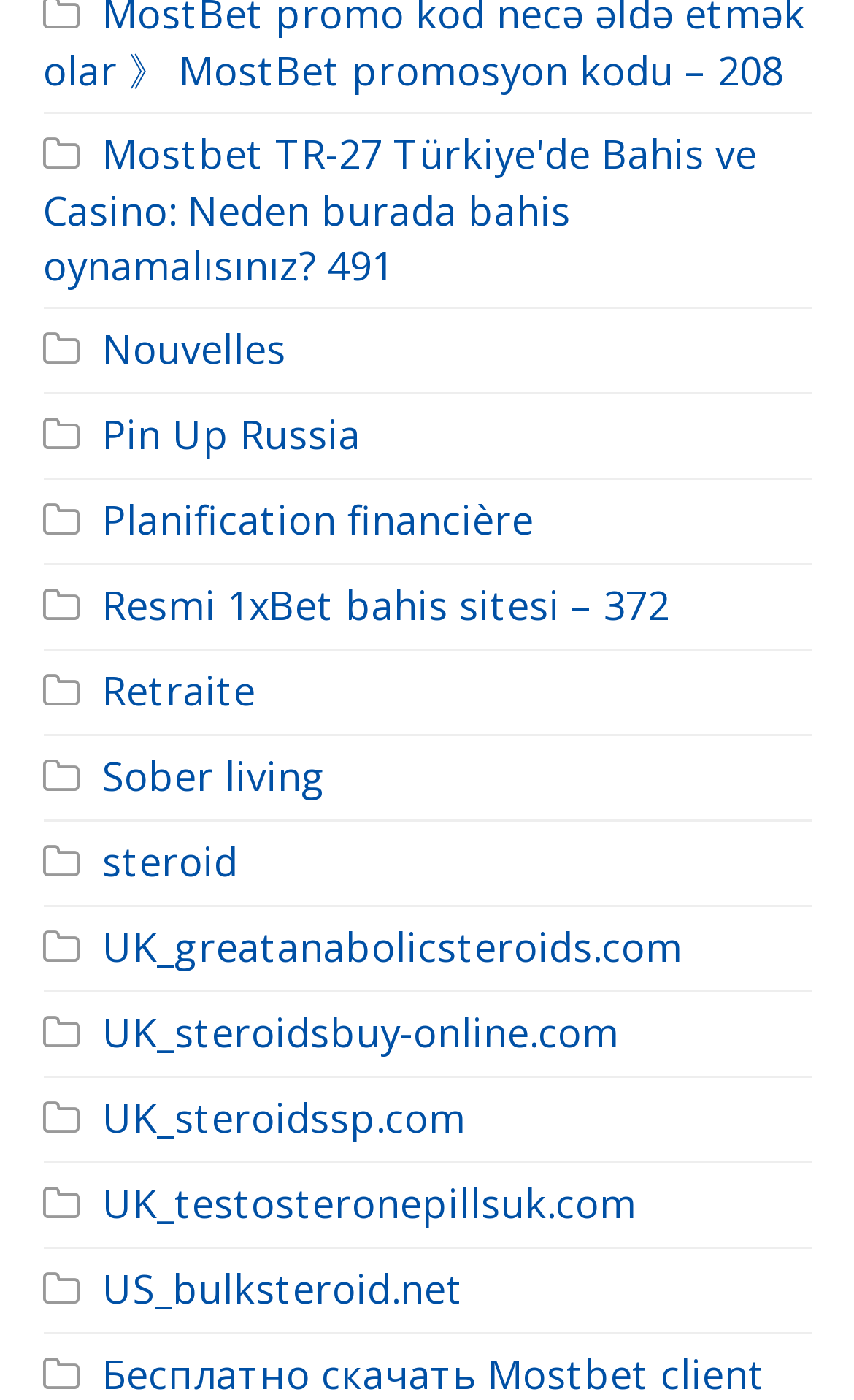Find the bounding box coordinates of the element I should click to carry out the following instruction: "Visit Nouvelles page".

[0.05, 0.231, 0.335, 0.268]